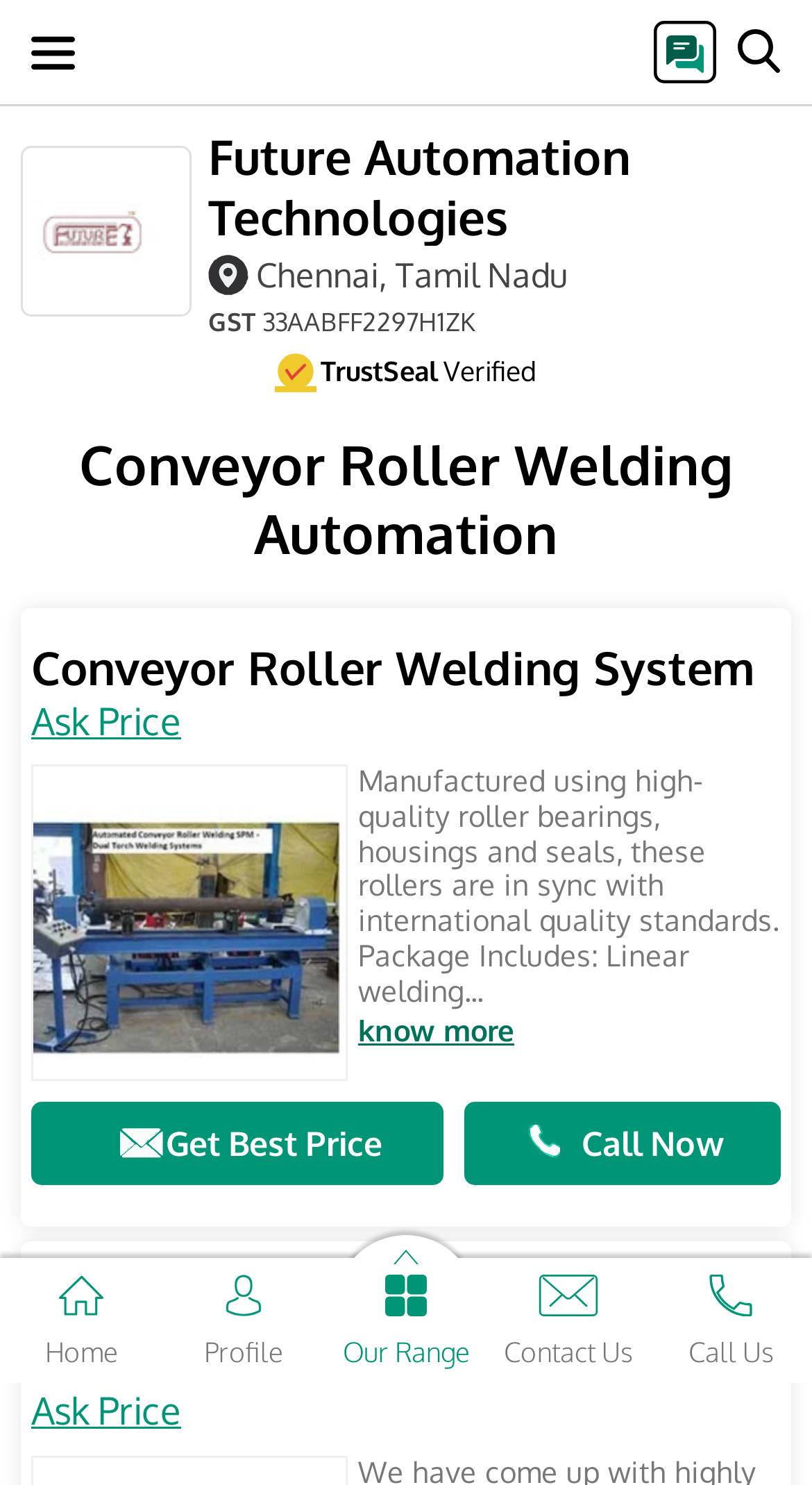Please indicate the bounding box coordinates of the element's region to be clicked to achieve the instruction: "Go to the home page". Provide the coordinates as four float numbers between 0 and 1, i.e., [left, top, right, bottom].

[0.0, 0.847, 0.2, 0.922]